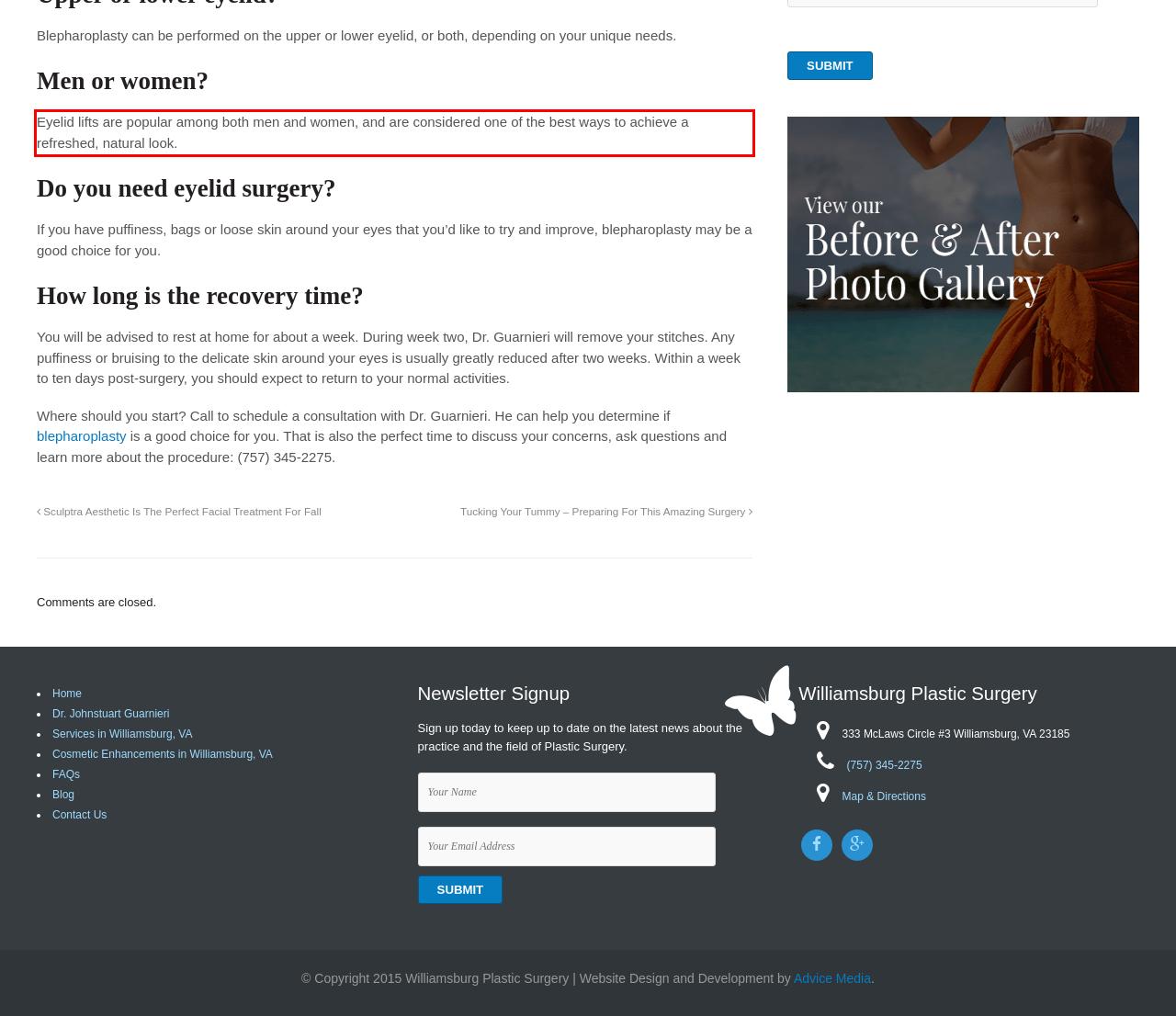Please perform OCR on the text content within the red bounding box that is highlighted in the provided webpage screenshot.

Eyelid lifts are popular among both men and women, and are considered one of the best ways to achieve a refreshed, natural look.